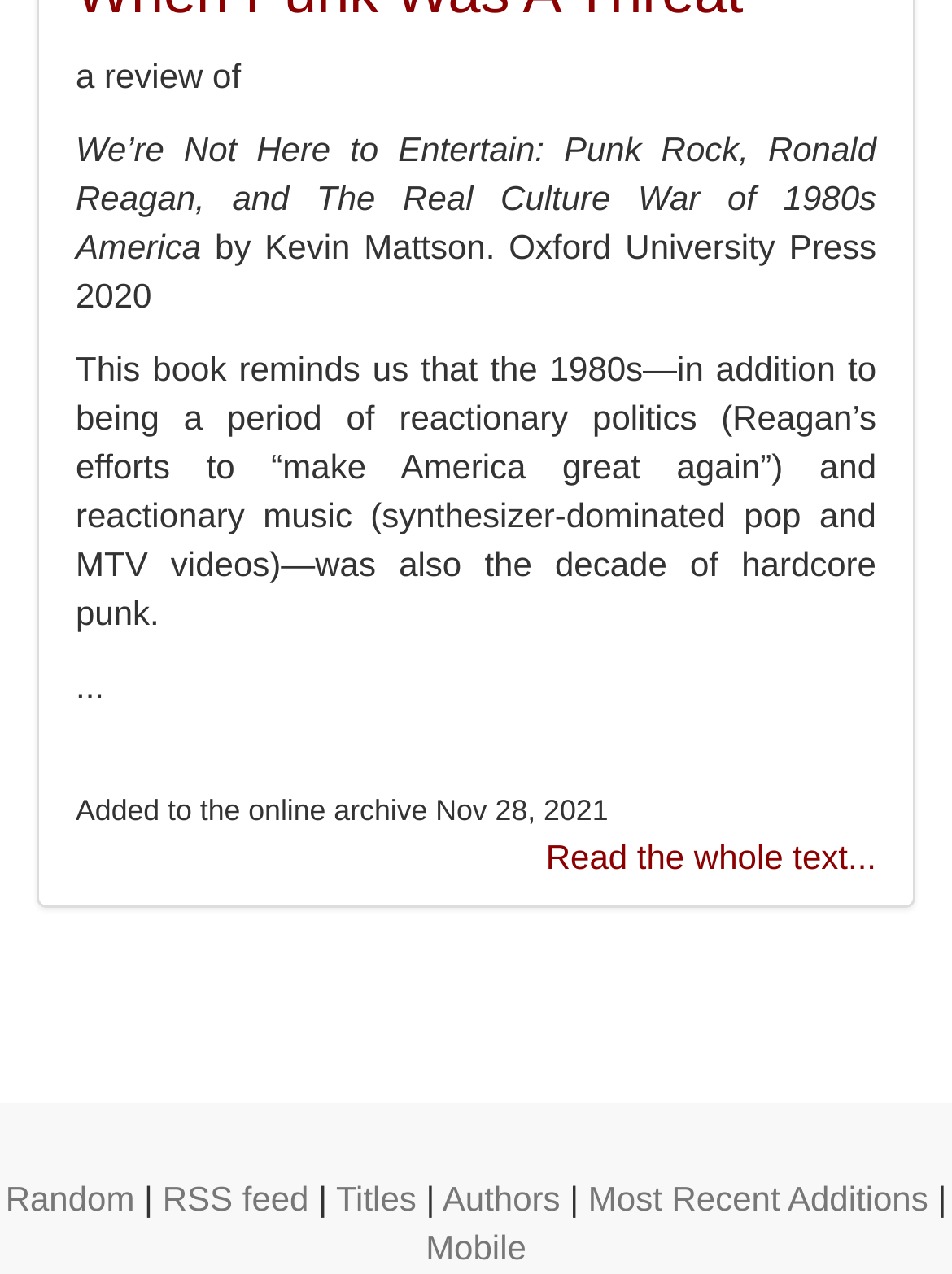Identify the bounding box of the UI element described as follows: "Random". Provide the coordinates as four float numbers in the range of 0 to 1 [left, top, right, bottom].

[0.006, 0.925, 0.141, 0.956]